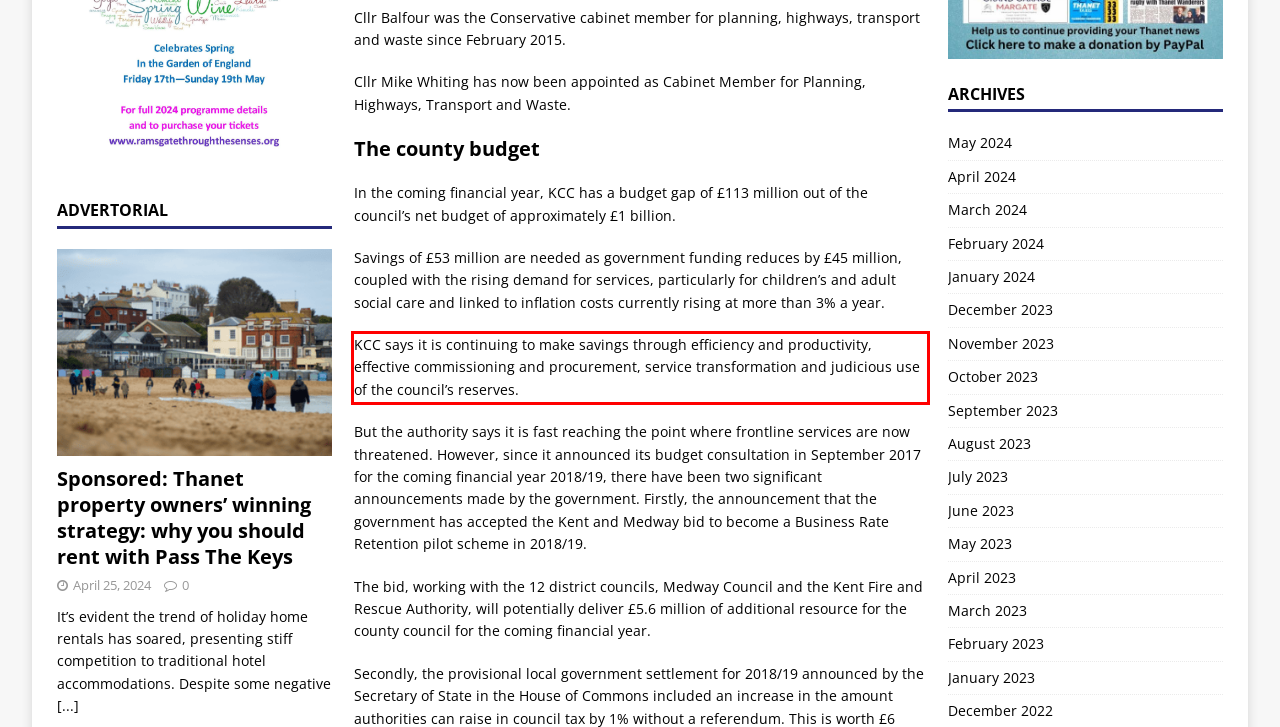You have a screenshot of a webpage, and there is a red bounding box around a UI element. Utilize OCR to extract the text within this red bounding box.

KCC says it is continuing to make savings through efficiency and productivity, effective commissioning and procurement, service transformation and judicious use of the council’s reserves.